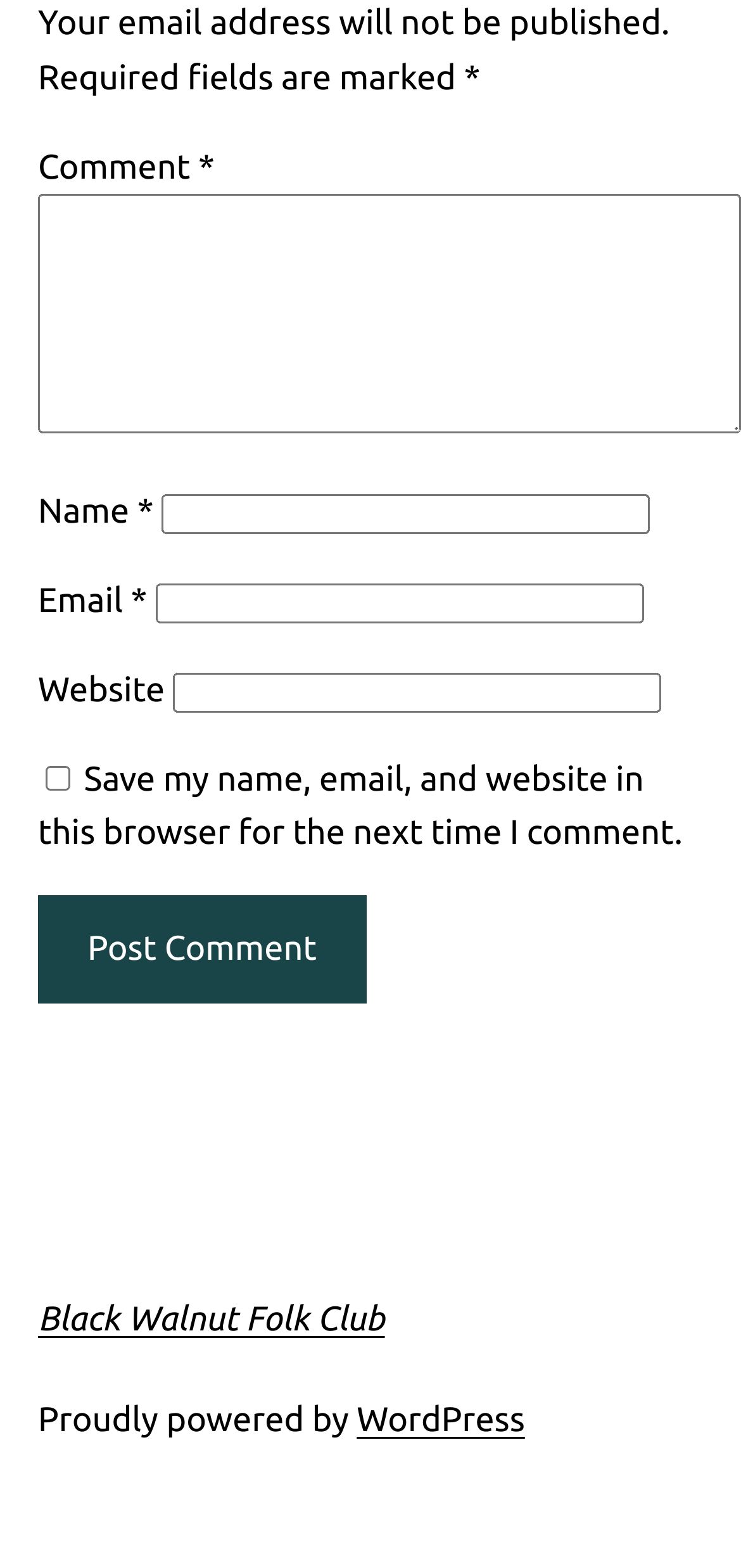How many text fields are required?
Using the image as a reference, deliver a detailed and thorough answer to the question.

There are three text fields with an asterisk (*) symbol, indicating that they are required. These fields are 'Comment', 'Name', and 'Email'.